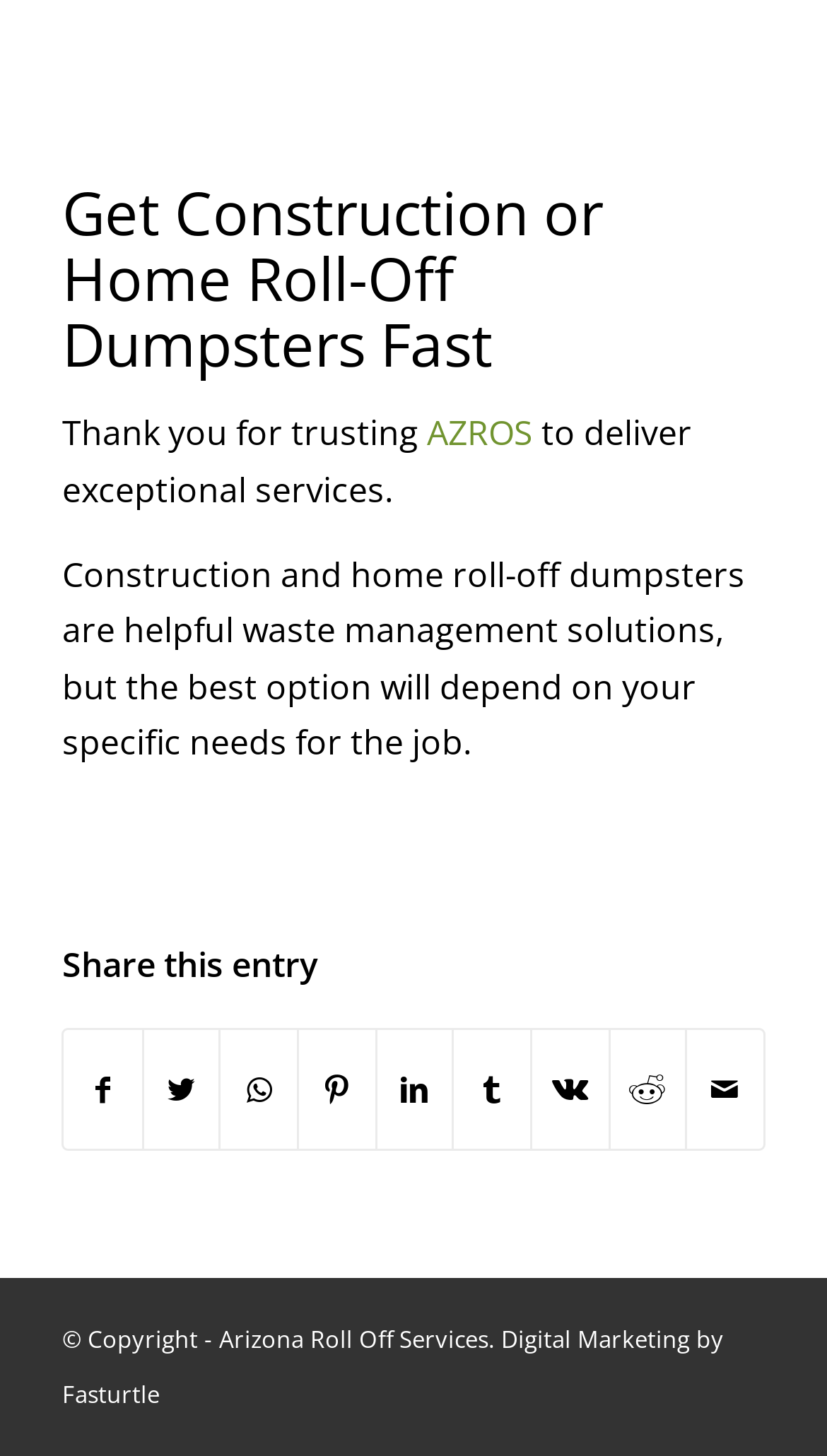Determine the bounding box coordinates of the section I need to click to execute the following instruction: "Click on the 'Digital Marketing' link". Provide the coordinates as four float numbers between 0 and 1, i.e., [left, top, right, bottom].

[0.606, 0.908, 0.834, 0.93]